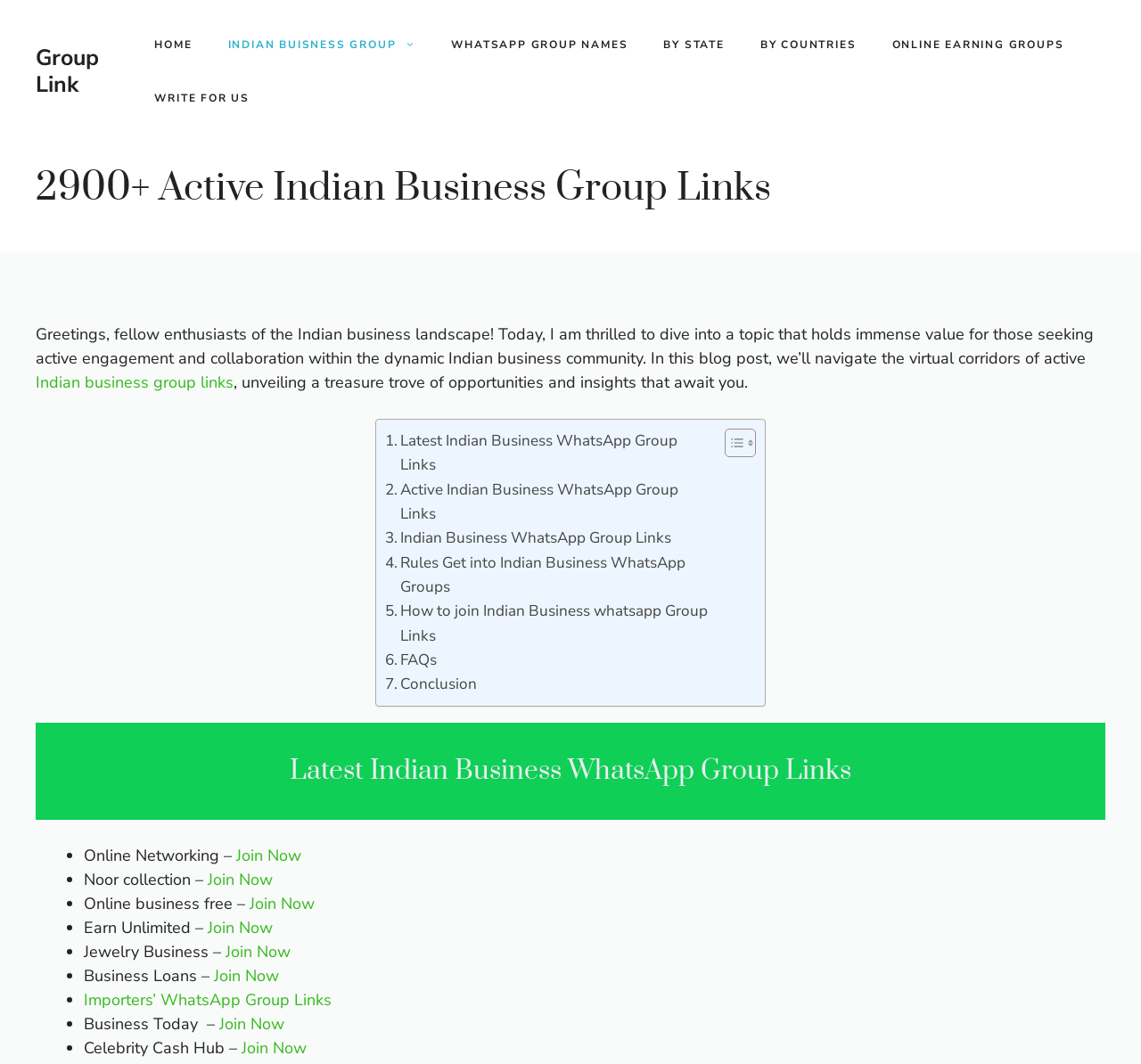Please determine the bounding box coordinates, formatted as (top-left x, top-left y, bottom-right x, bottom-right y), with all values as floating point numbers between 0 and 1. Identify the bounding box of the region described as: Write For Us

[0.12, 0.067, 0.234, 0.117]